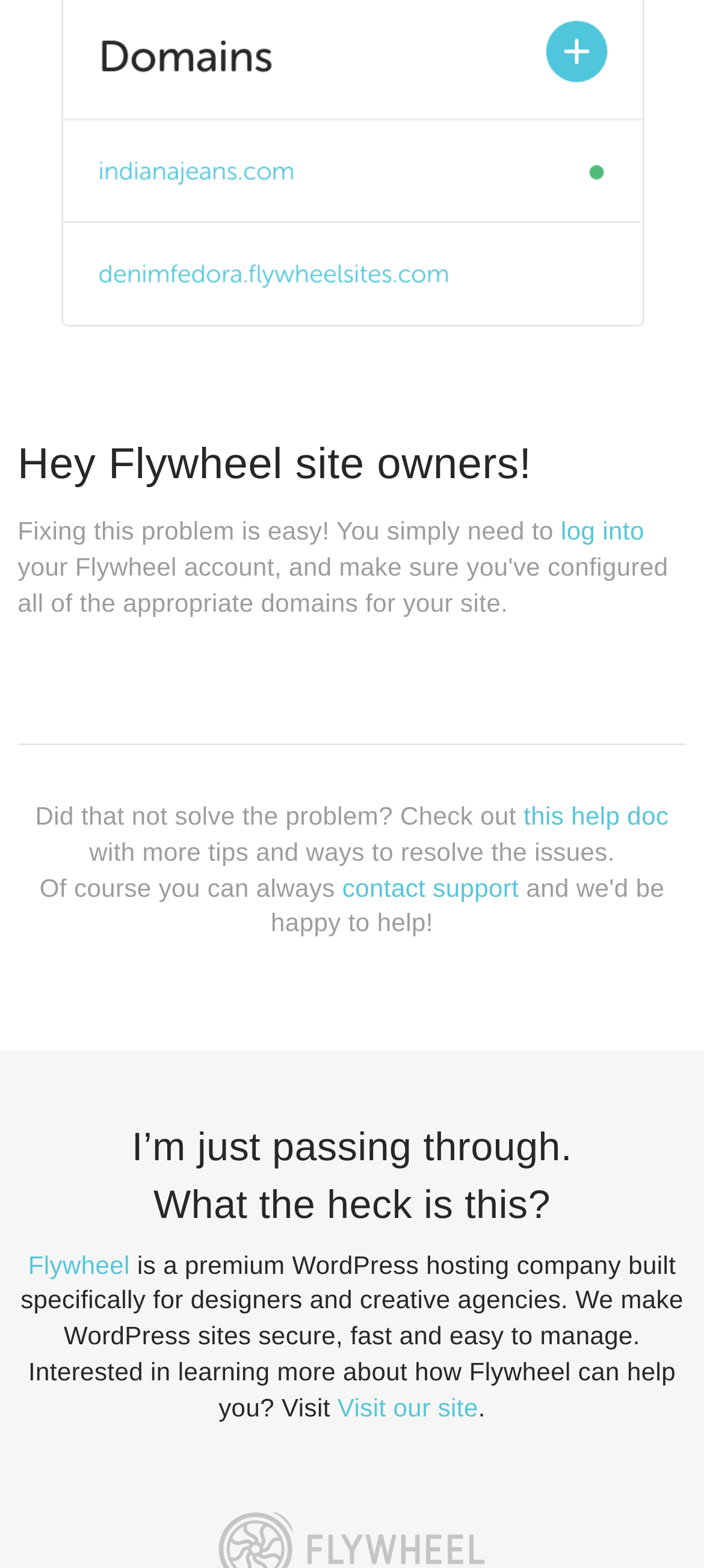What is Flywheel?
Can you offer a detailed and complete answer to this question?

Flywheel is described in the second half of the webpage as a premium WordPress hosting company built specifically for designers and creative agencies, which makes WordPress sites secure, fast, and easy to manage.